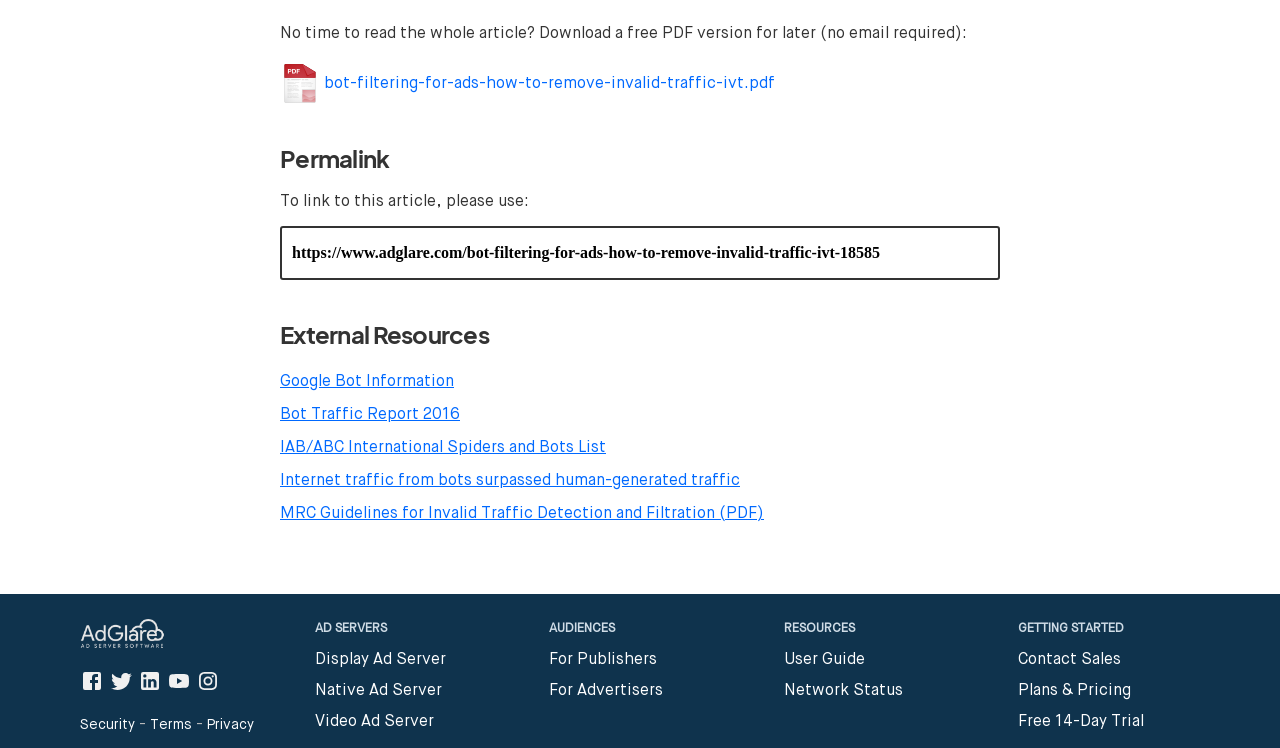Using the description: "More", identify the bounding box of the corresponding UI element in the screenshot.

None